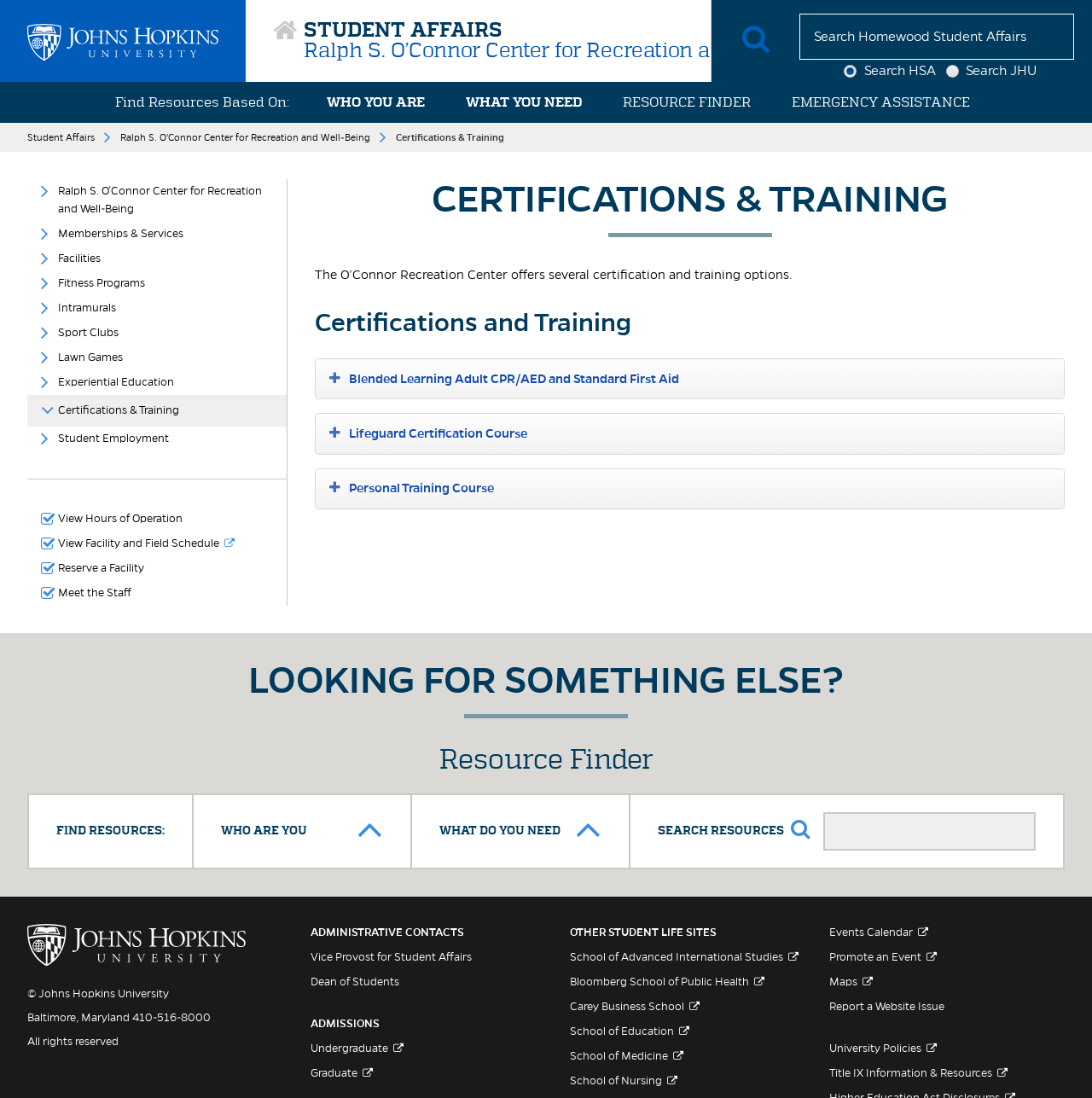Based on the image, provide a detailed response to the question:
What is the name of the department that oversees the O'Connor Recreation Center?

The O'Connor Recreation Center is part of the Student Affairs department, as indicated by the department's name appearing in the breadcrumbs and navigation menus on the webpage.